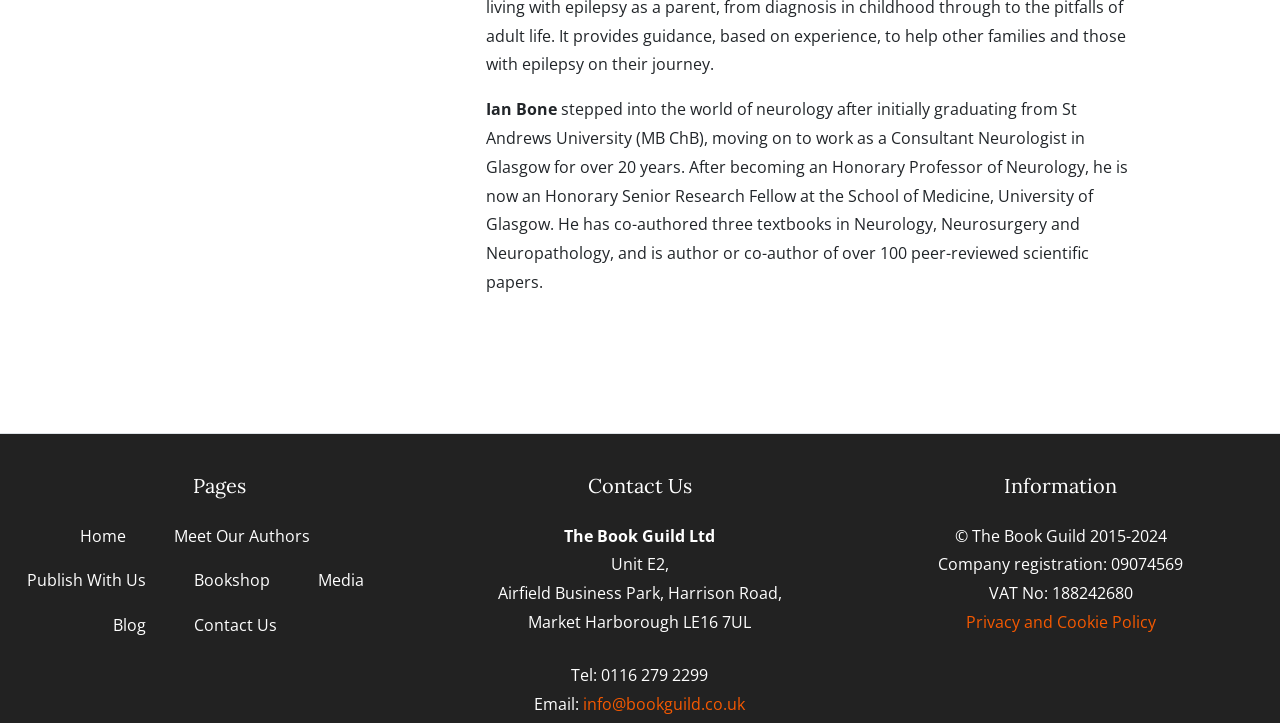How many links are available under the 'Pages' heading? Examine the screenshot and reply using just one word or a brief phrase.

6